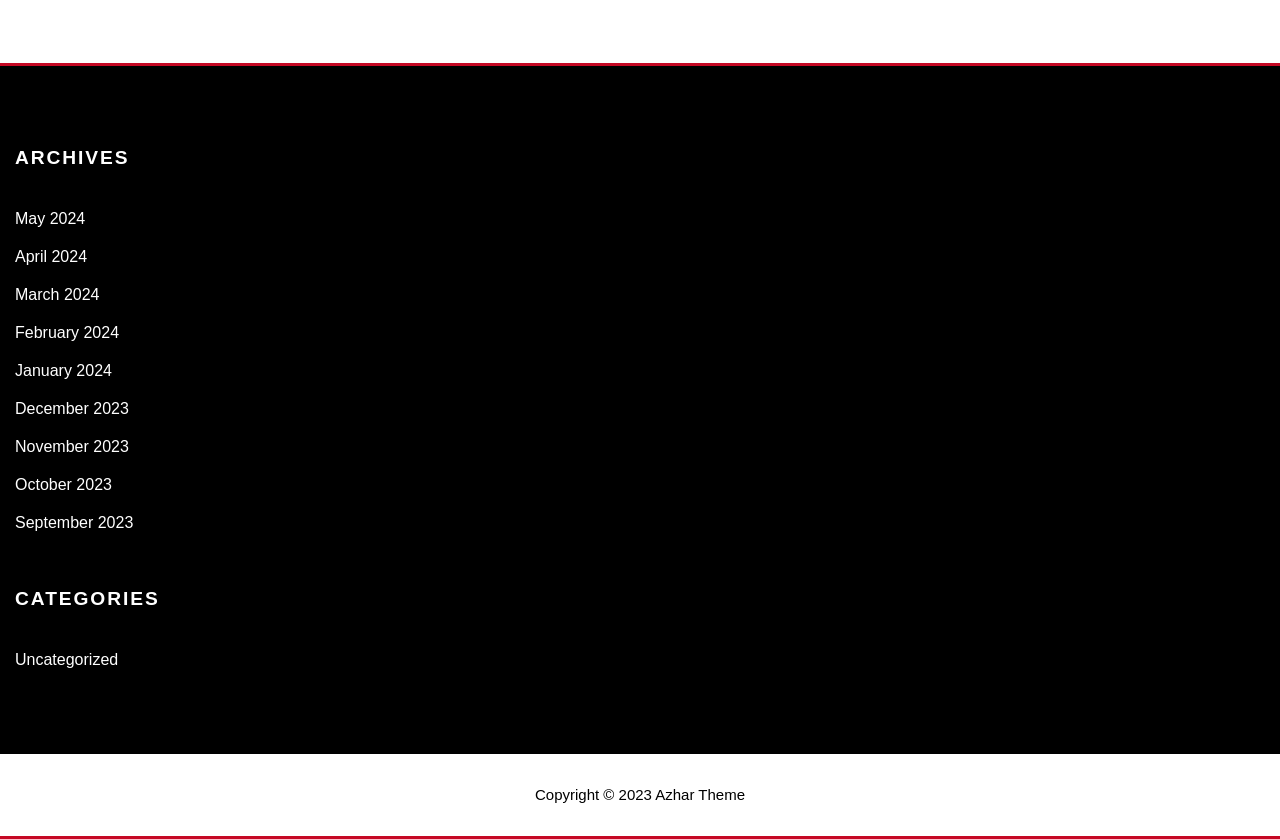How many months are listed in the archives?
Could you answer the question with a detailed and thorough explanation?

I looked at the list of links under the 'ARCHIVES' heading and counted the number of months listed, which is 9, from May 2024 to September 2023.